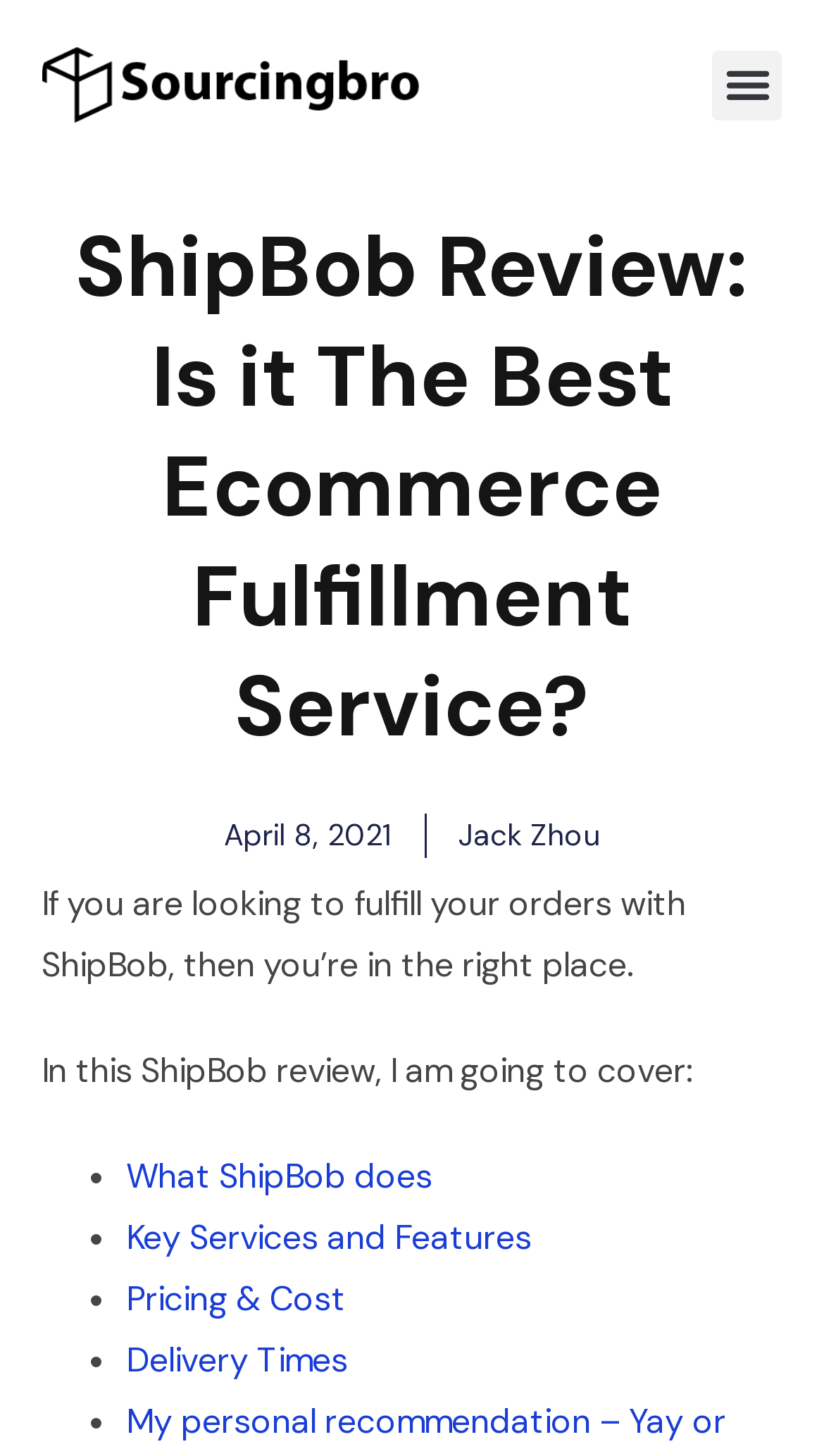Identify the bounding box coordinates of the HTML element based on this description: "Key Services and Features".

[0.153, 0.834, 0.645, 0.865]